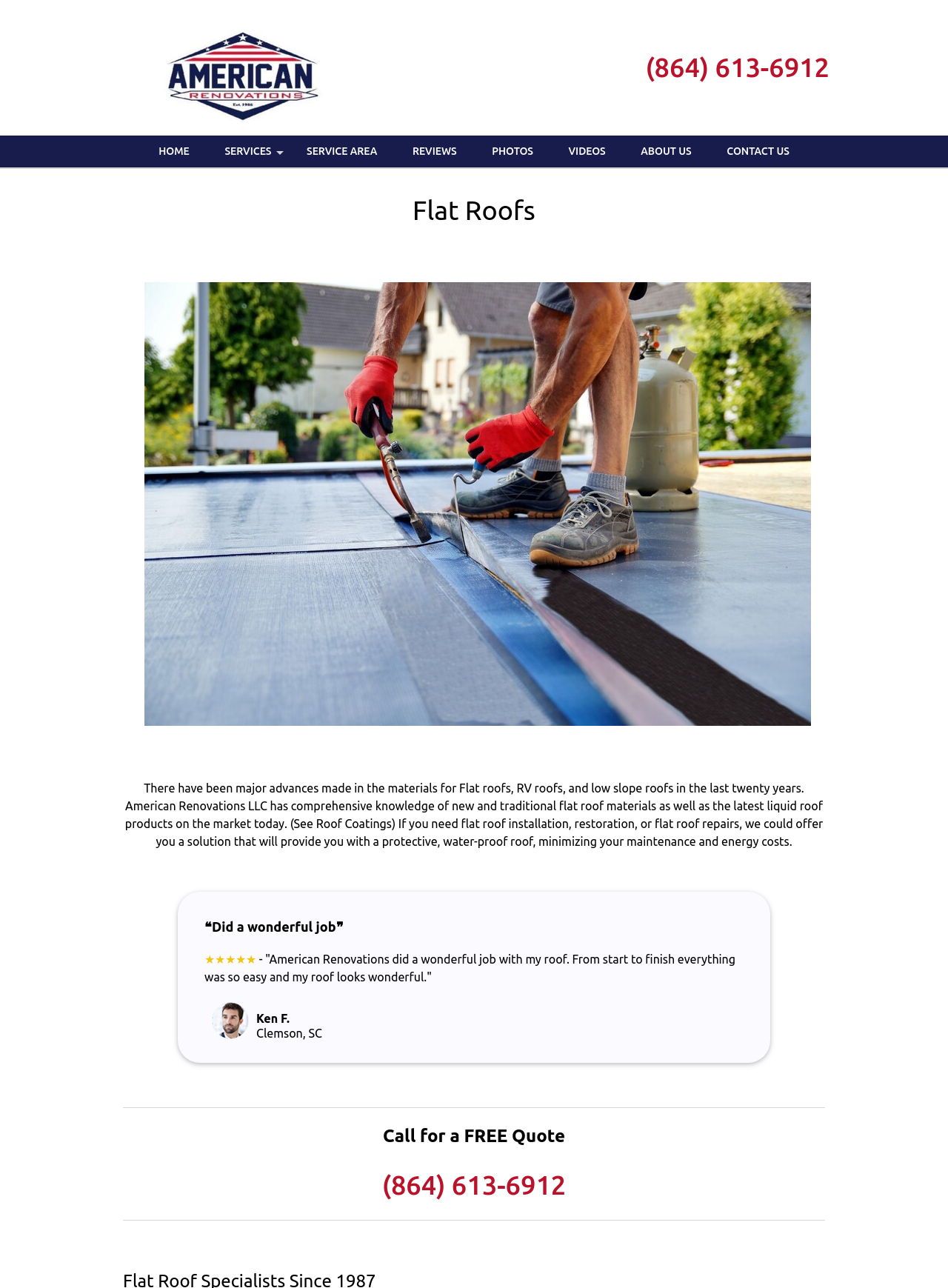Create a detailed description of the webpage's content and layout.

The webpage is about Flat Roofs by American Renovations LLC. At the top left, there is an image of the company's logo. Next to it, on the top right, is the company's phone number, (864) 613-6912, which is also a clickable link. 

Below the phone number, there is a navigation menu with seven links: HOME, SERVICES, SERVICE AREA, REVIEWS, PHOTOS, VIDEOS, and ABOUT US, followed by CONTACT US. 

The main content of the webpage starts with a heading "Flat Roofs" at the top center. Below it, there is a brief introduction to flat roofs, explaining the advances made in the materials and the company's comprehensive knowledge of new and traditional flat roof materials. 

On the right side of the introduction, there is a large image of flat roofing by American Renovations LLC. 

Further down, there is a customer review section, featuring a 5-star rating, a quote from the customer, and a photo of the customer, Ken F. from Clemson, SC. 

At the bottom of the page, there is a call-to-action section, with a heading "Call for a FREE Quote" and the company's phone number, (864) 613-6912, as a clickable link.